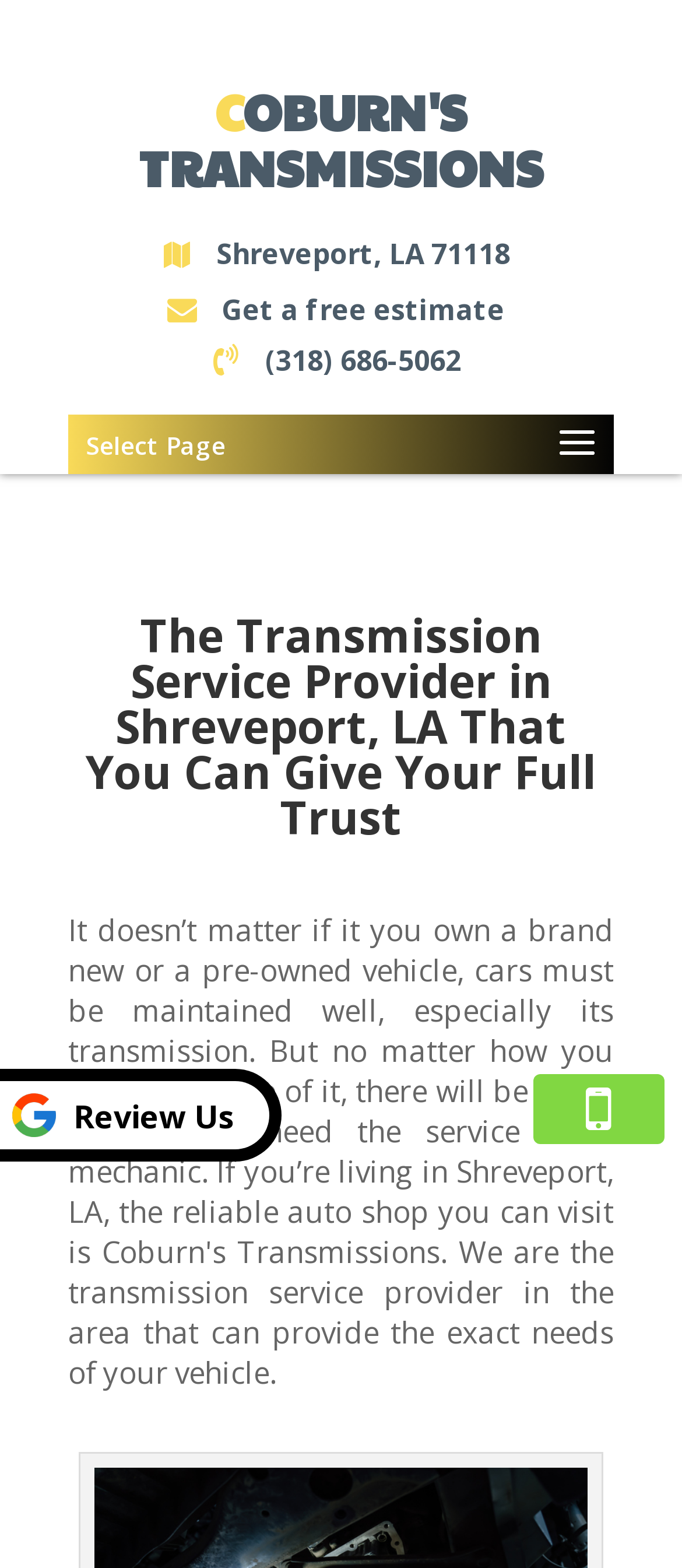Please find the bounding box for the following UI element description. Provide the coordinates in (top-left x, top-left y, bottom-right x, bottom-right y) format, with values between 0 and 1: Is this group therapy? Expand

None